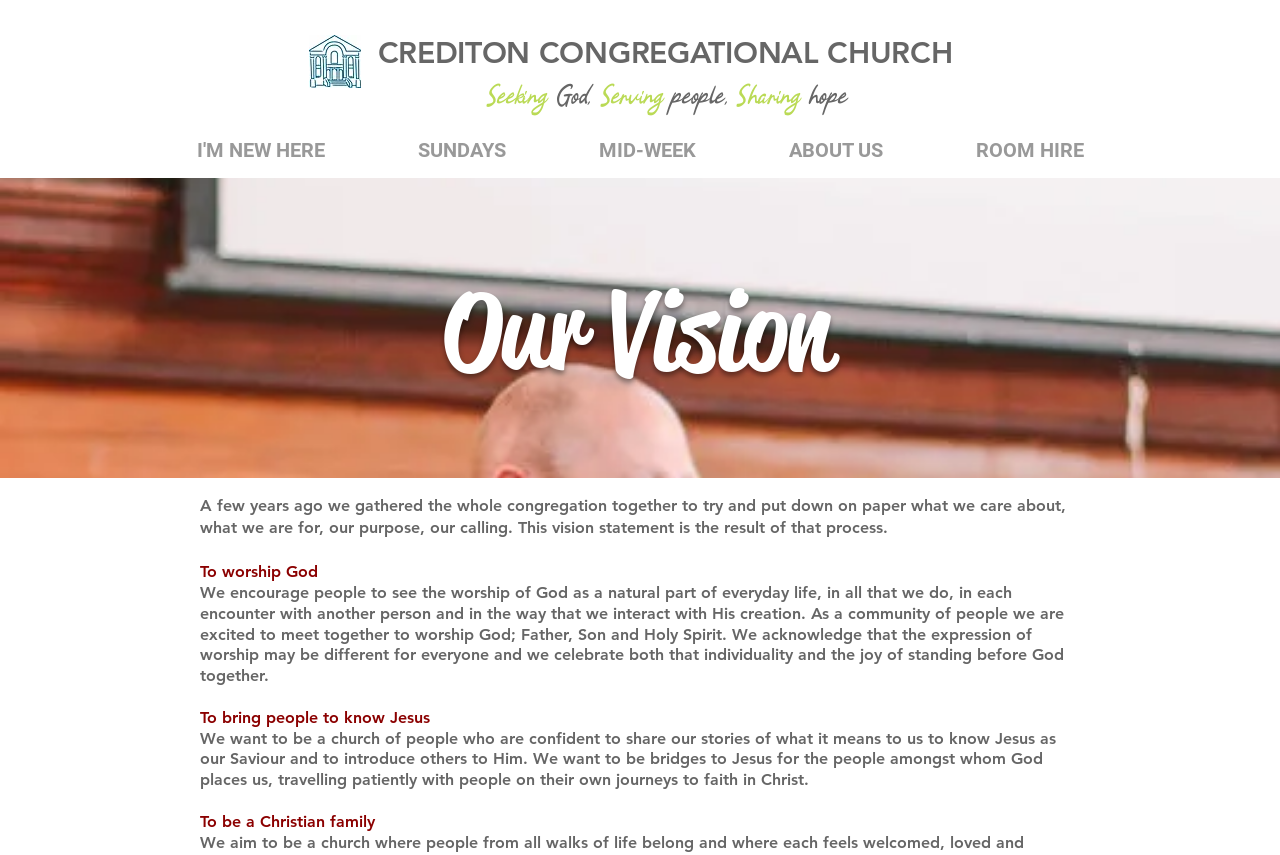Extract the bounding box of the UI element described as: "ROOM HIRE".

[0.726, 0.152, 0.883, 0.2]